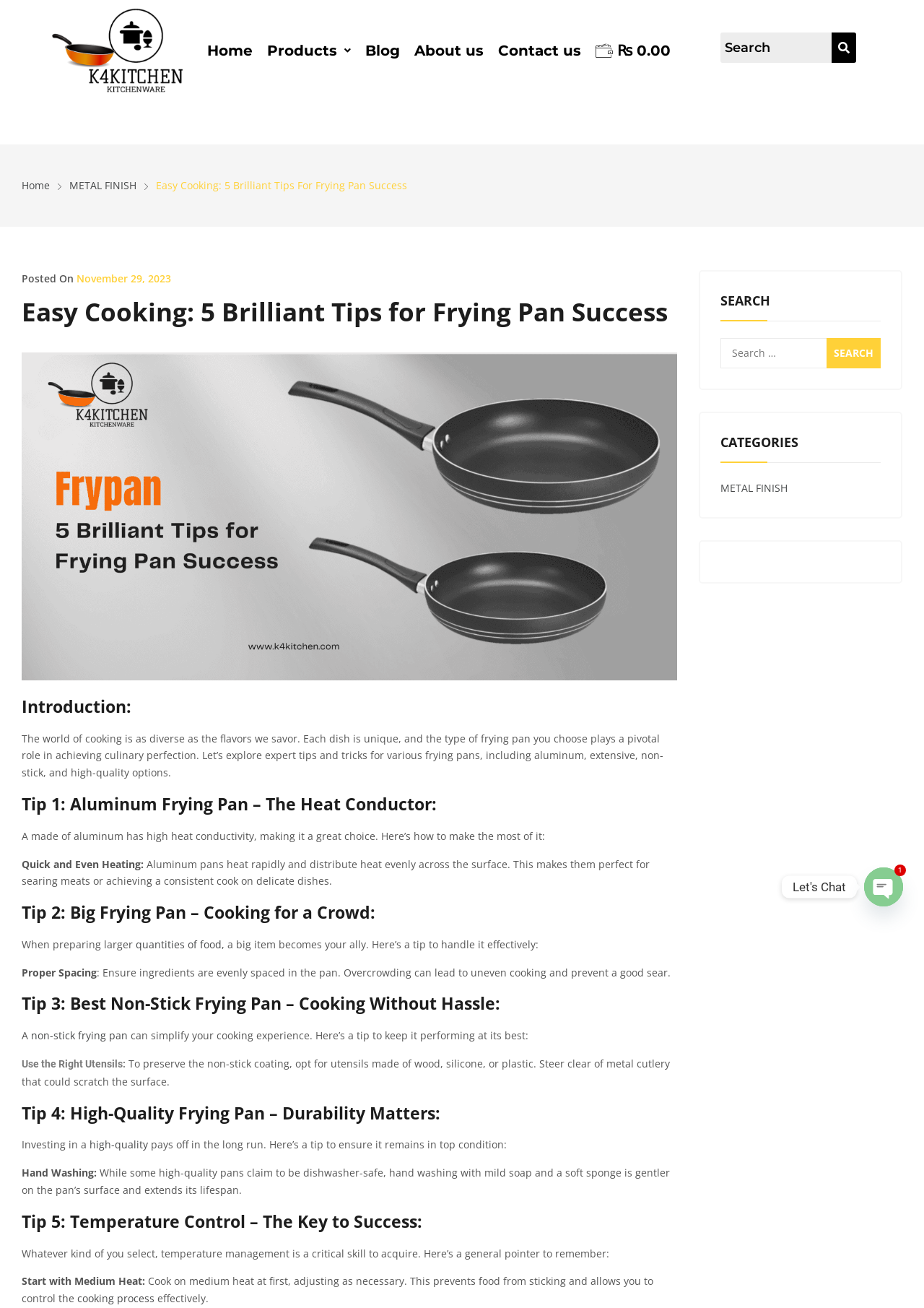How many navigation links are in the top menu?
Can you provide a detailed and comprehensive answer to the question?

I counted the number of links in the top menu, which are 'Home', 'Products', 'Blog', 'About us', and 'Contact us'. Therefore, there are 5 navigation links.